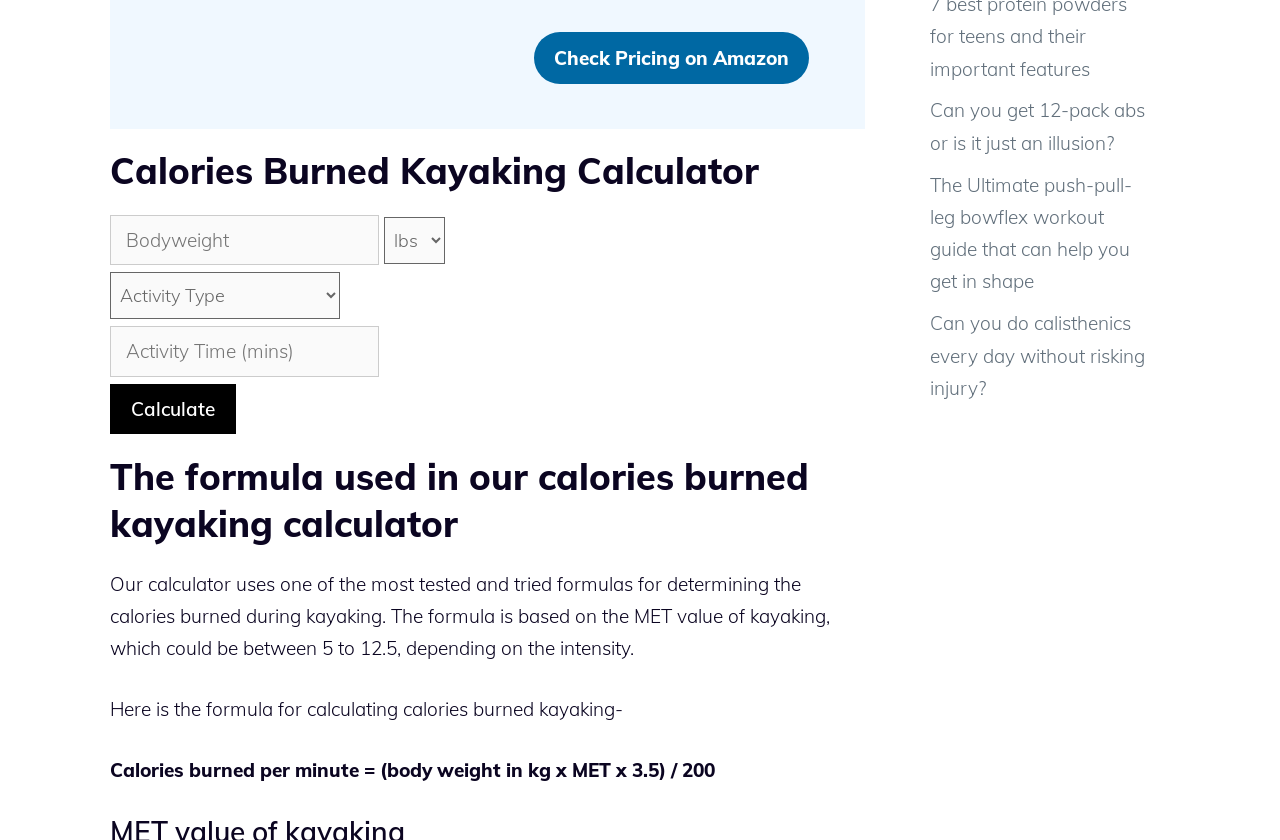Specify the bounding box coordinates of the region I need to click to perform the following instruction: "Input activity time". The coordinates must be four float numbers in the range of 0 to 1, i.e., [left, top, right, bottom].

[0.086, 0.388, 0.296, 0.448]